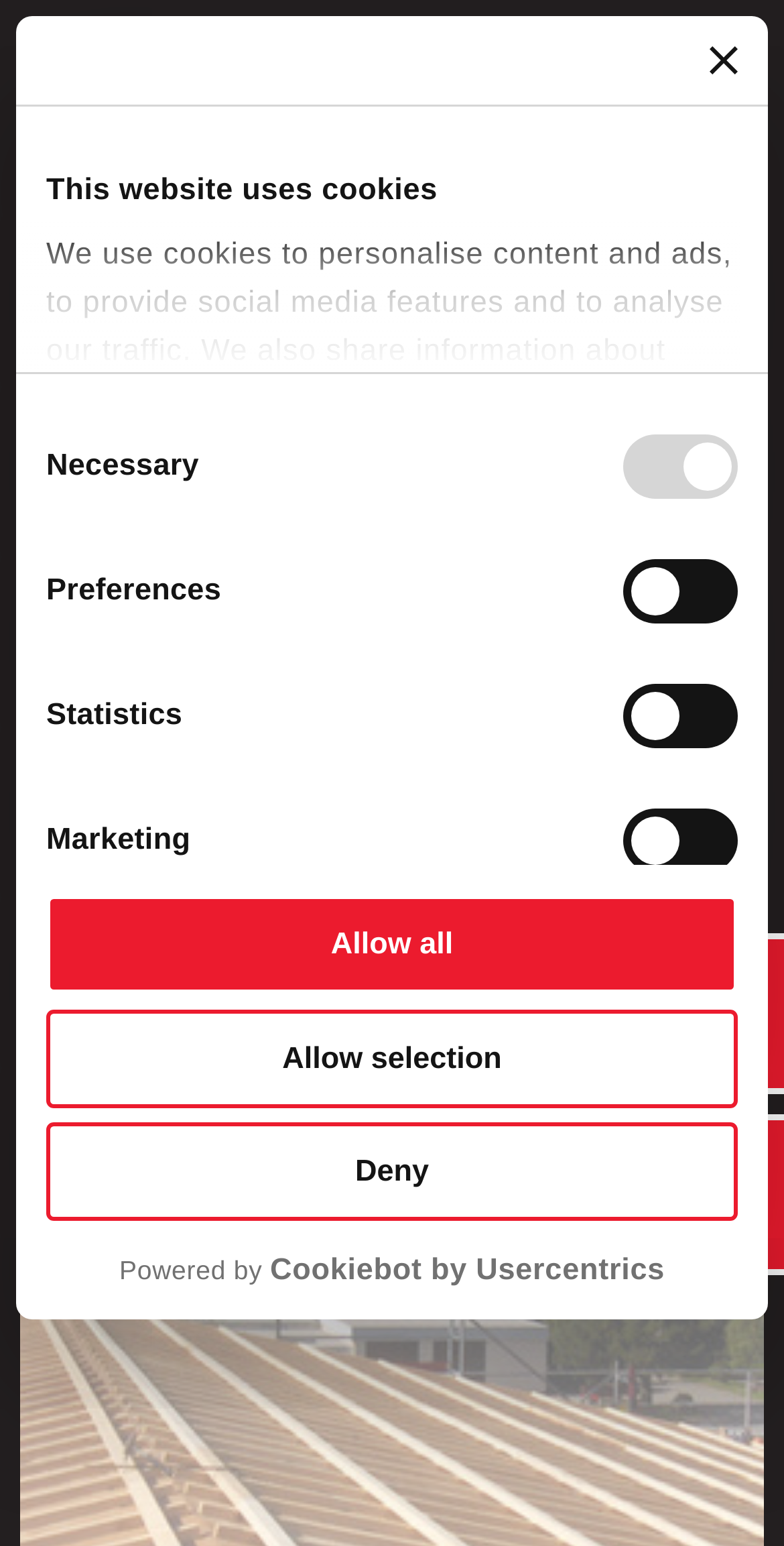Please identify the bounding box coordinates of the element's region that needs to be clicked to fulfill the following instruction: "Get more information". The bounding box coordinates should consist of four float numbers between 0 and 1, i.e., [left, top, right, bottom].

[0.812, 0.727, 0.991, 0.818]